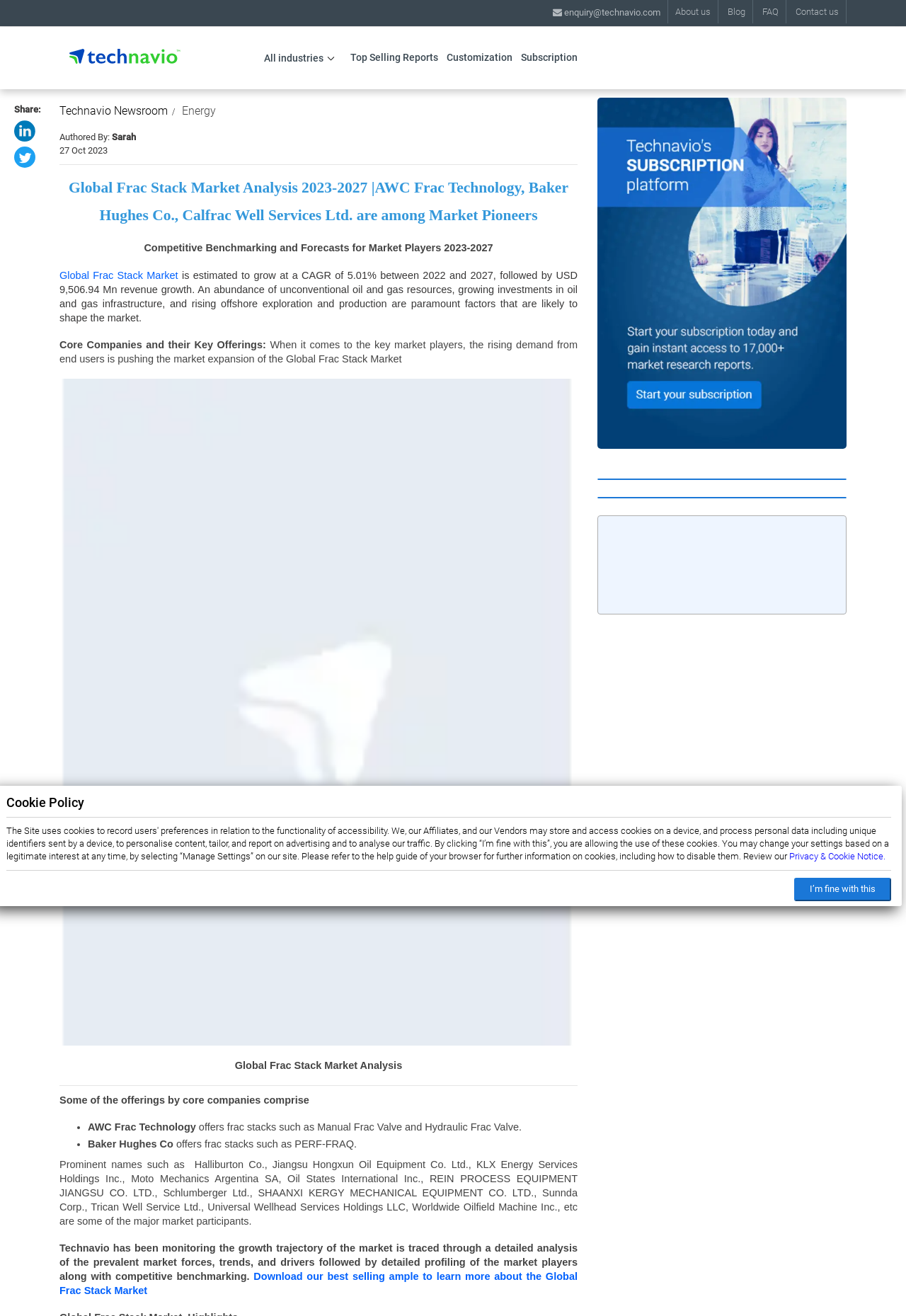Please answer the following question using a single word or phrase: 
What is the CAGR of the Global Frac Stack Market between 2022 and 2027?

5.01%